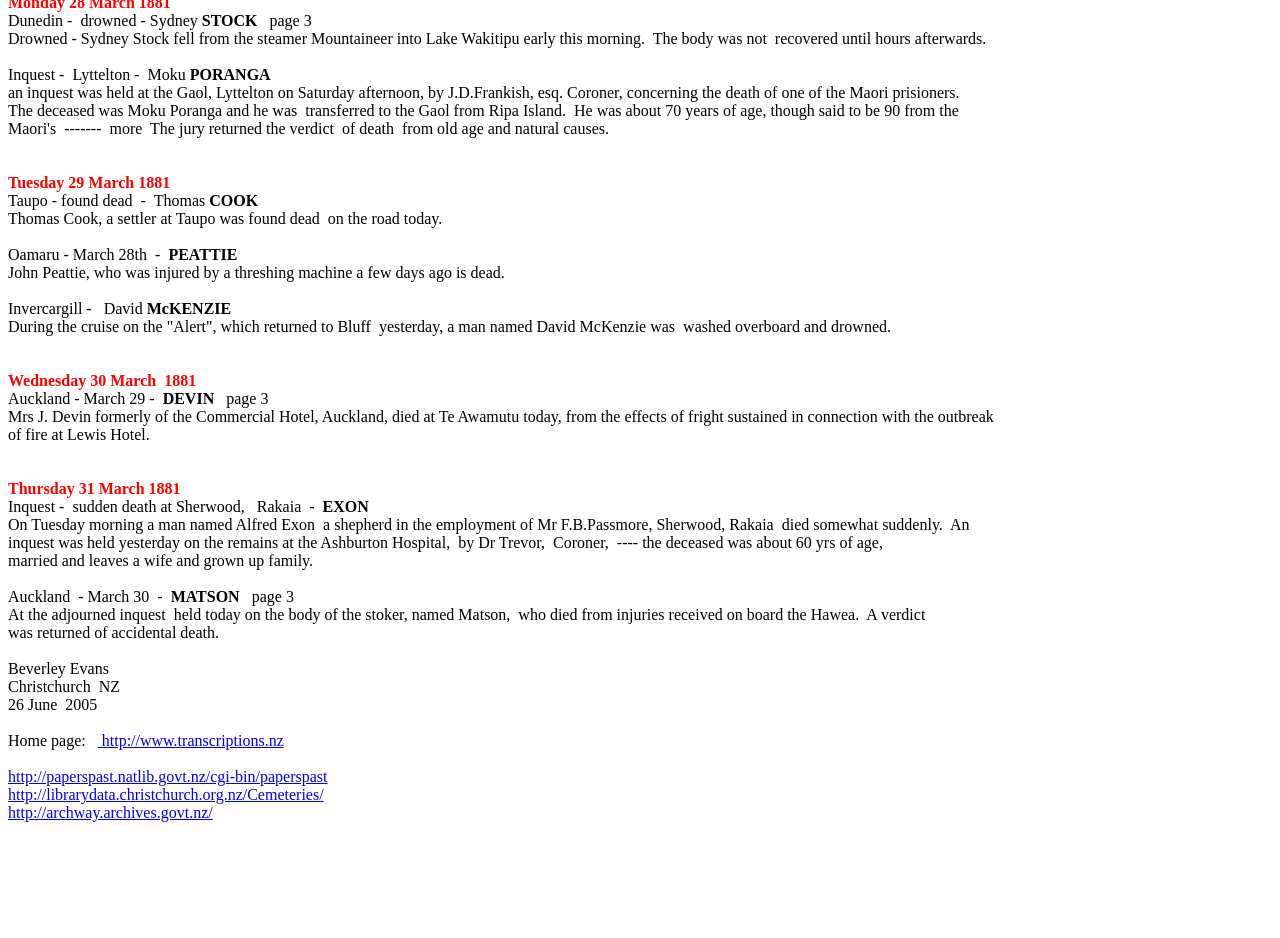Provide your answer in one word or a succinct phrase for the question: 
What is the date of the article about Thomas Cook?

Tuesday 29 March 1881